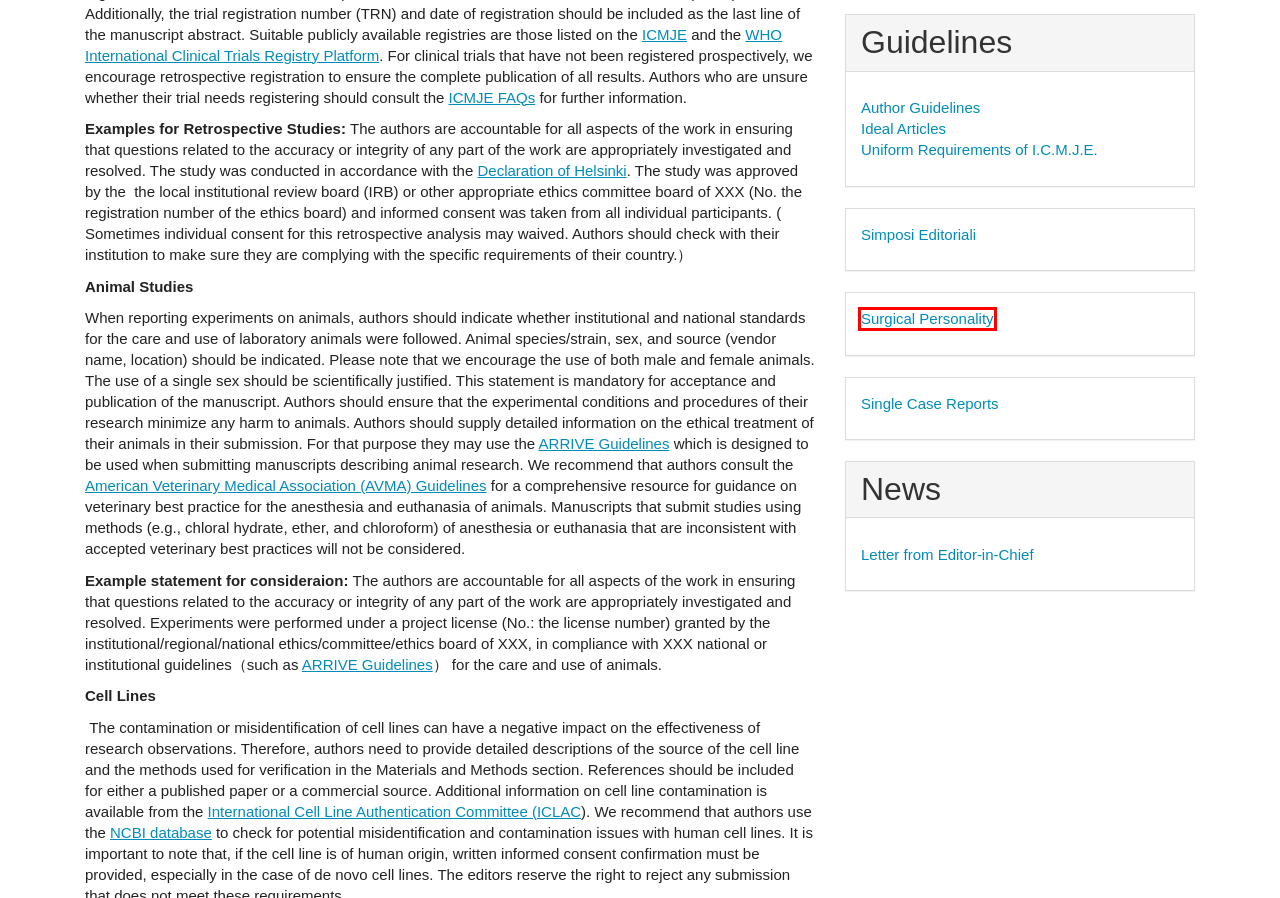You have a screenshot of a webpage with an element surrounded by a red bounding box. Choose the webpage description that best describes the new page after clicking the element inside the red bounding box. Here are the candidates:
A. Register of Misidentified Cell Lines – ICLAC
B. ICMJE | Recommendations | Clinical Trials
C. Ideal Articles
							| Annali Italiani di Chirurgia
D. Single Case Reports
							| Annali Italiani di Chirurgia
E. Simposi Editoriali
							| Annali Italiani di Chirurgia
F. Uniform Requirements of I.C.M.J.E.
							| Annali Italiani di Chirurgia
G. WHO data set
H. Surgical Personality
							| Annali Italiani di Chirurgia

H